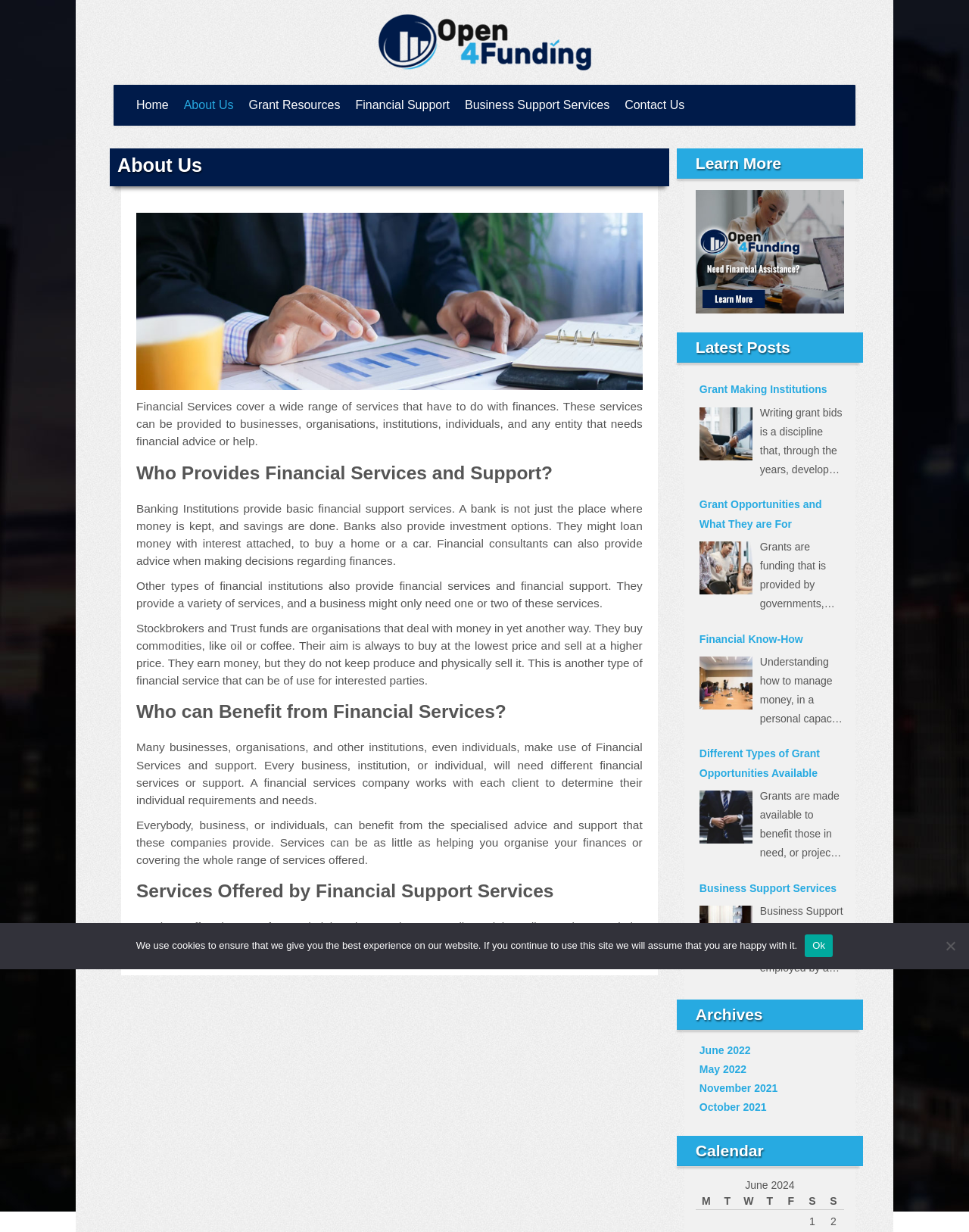What is the name of the website?
Please ensure your answer is as detailed and informative as possible.

I determined the answer by looking at the link element with the text 'Open 4 Funding' at the top of the webpage, which is likely the website's title.